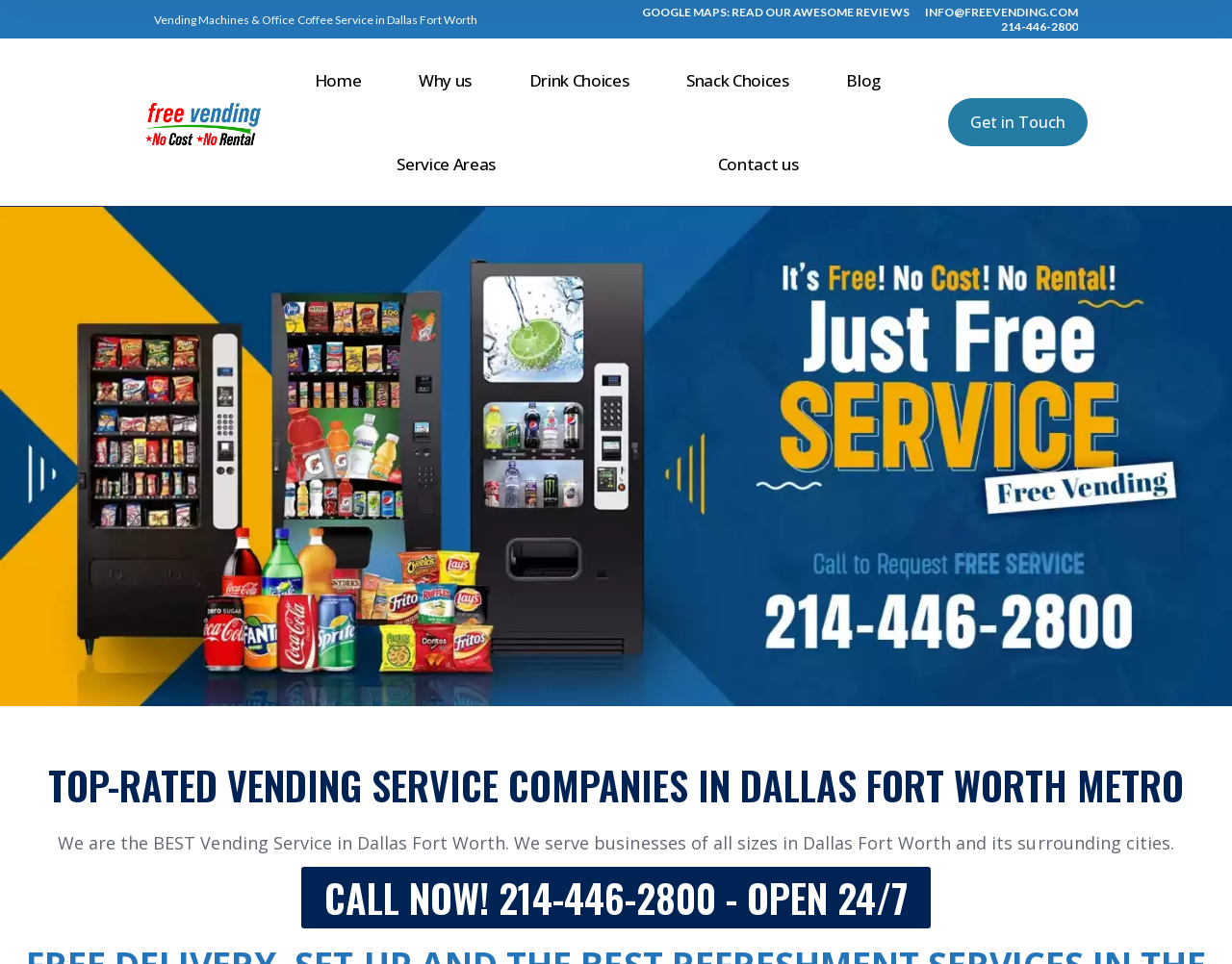Determine the bounding box coordinates of the target area to click to execute the following instruction: "Navigate to the home page."

[0.241, 0.04, 0.307, 0.127]